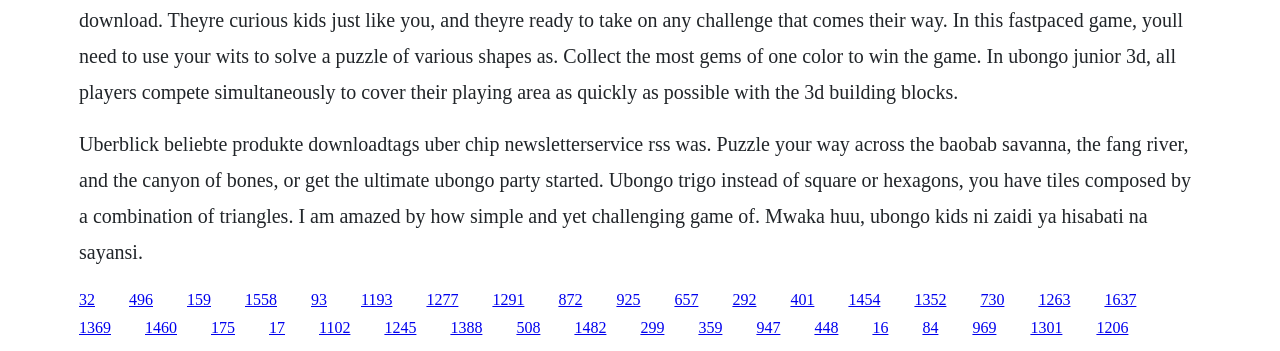Please mark the clickable region by giving the bounding box coordinates needed to complete this instruction: "Click on the link to Ubongo Trigo".

[0.101, 0.828, 0.12, 0.876]